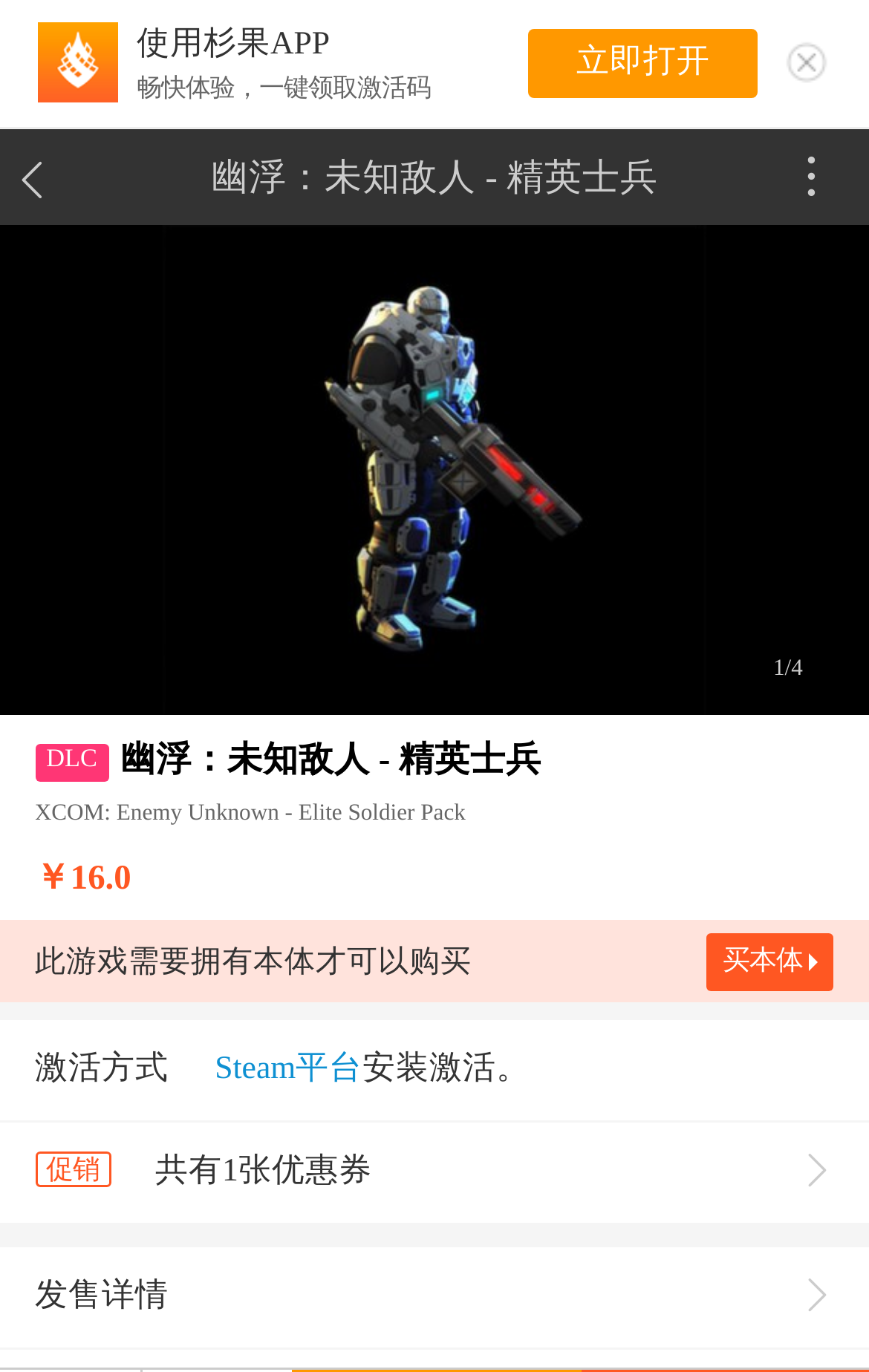Give a concise answer using one word or a phrase to the following question:
What is the price of the game?

￥16.0